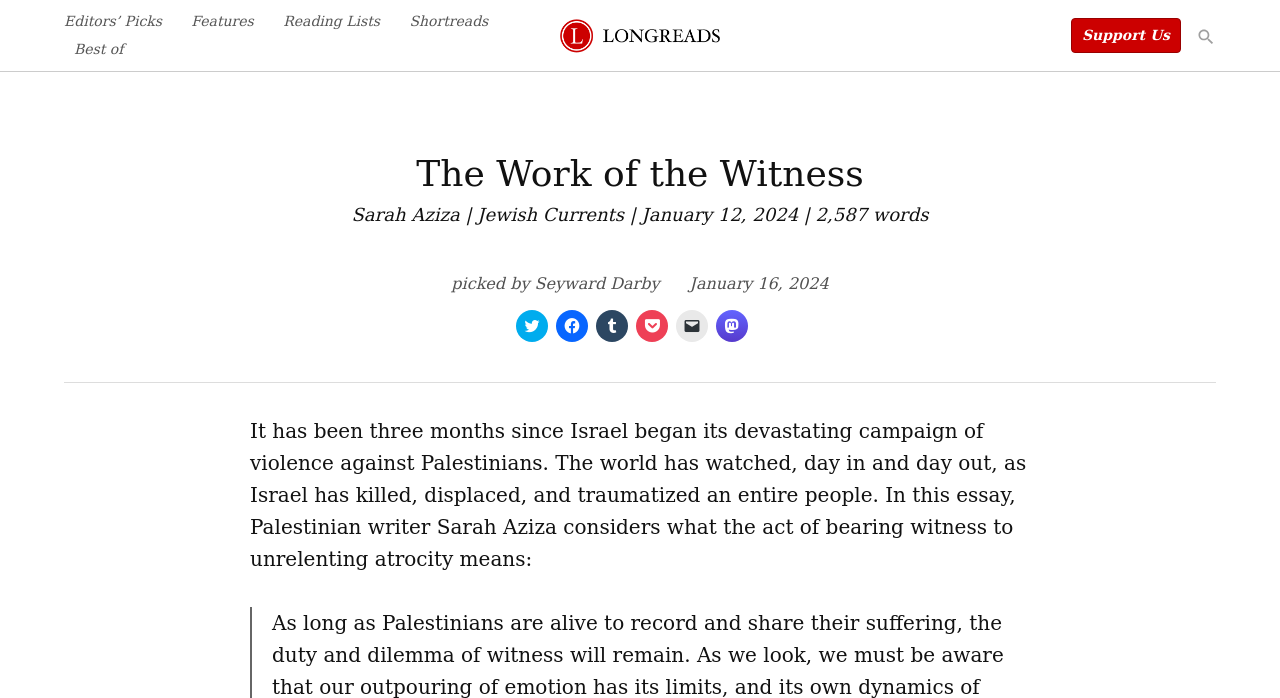Examine the screenshot and answer the question in as much detail as possible: Who is the author of the essay?

The author of the essay is mentioned in the text as 'Sarah Aziza | Jewish Currents | January 12, 2024 | 2,587 words'.